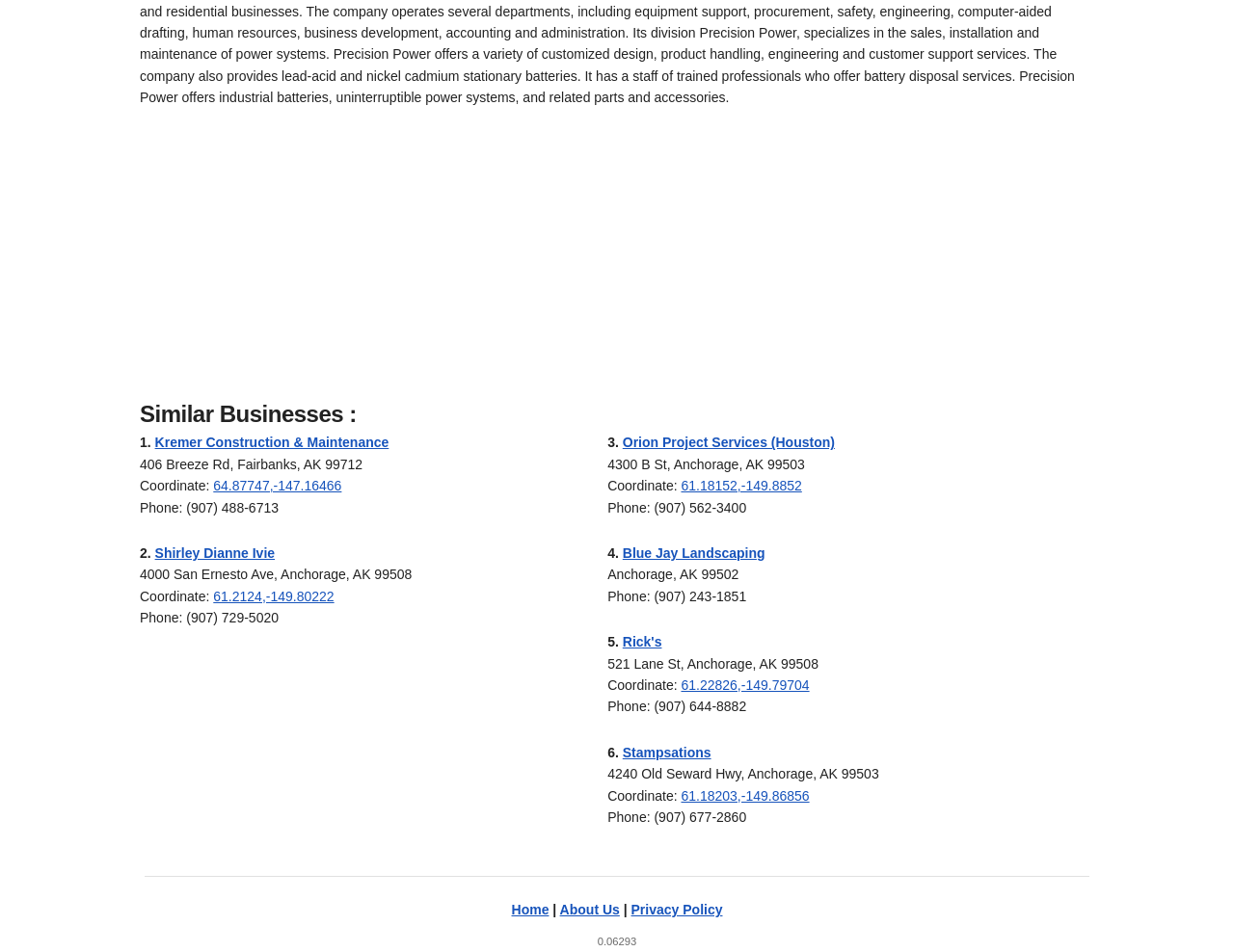From the element description Privacy Policy, predict the bounding box coordinates of the UI element. The coordinates must be specified in the format (top-left x, top-left y, bottom-right x, bottom-right y) and should be within the 0 to 1 range.

[0.511, 0.947, 0.586, 0.963]